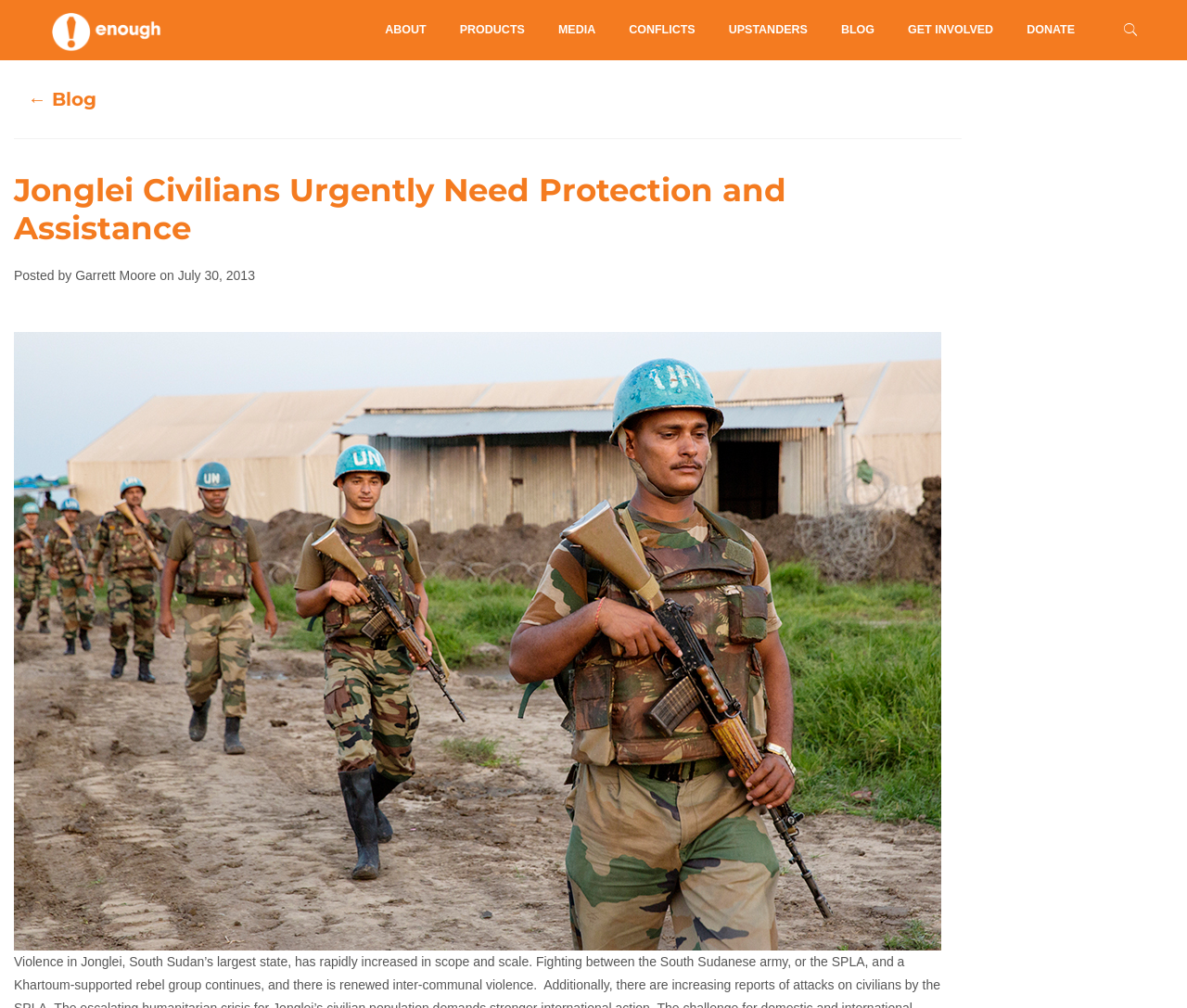Can you find the bounding box coordinates of the area I should click to execute the following instruction: "go to the previous blog post"?

[0.023, 0.087, 0.081, 0.109]